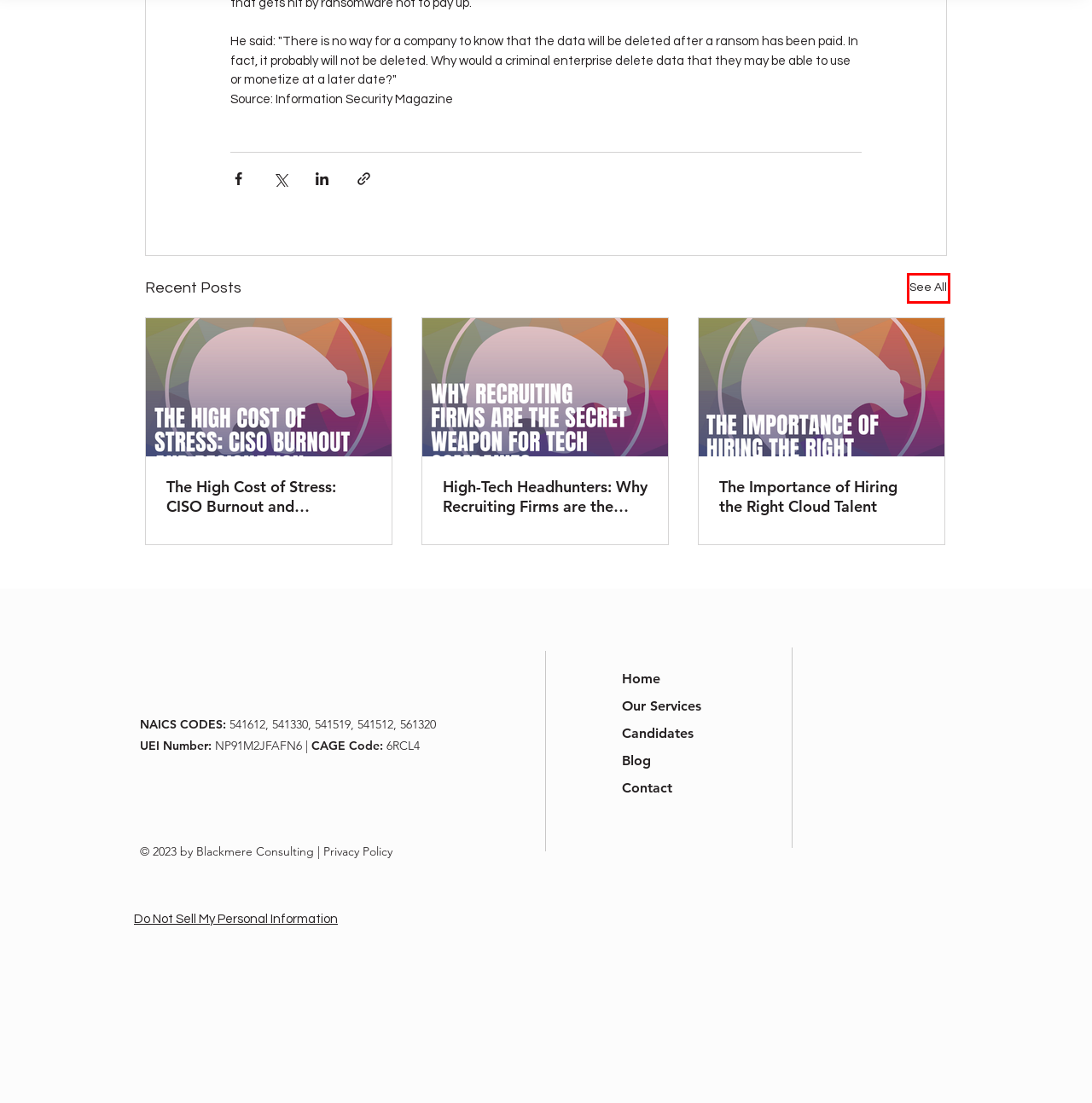Given a screenshot of a webpage with a red bounding box around a UI element, please identify the most appropriate webpage description that matches the new webpage after you click on the element. Here are the candidates:
A. Blog | Blackmere Consulting
B. Our Services | Blackmere Consulting
C. The Importance of Hiring the Right Cloud Talent
D. High-Tech Headhunters: Why Recruiting Firms are the Secret Weapon for Tech Companies
E. Blackmere Consulting | Technical and Executive Recruiter
F. The High Cost of Stress: CISO Burnout and Resignation
G. Contact | Blackmere Consulting
H. Candidates | Blackmere Consulting

A